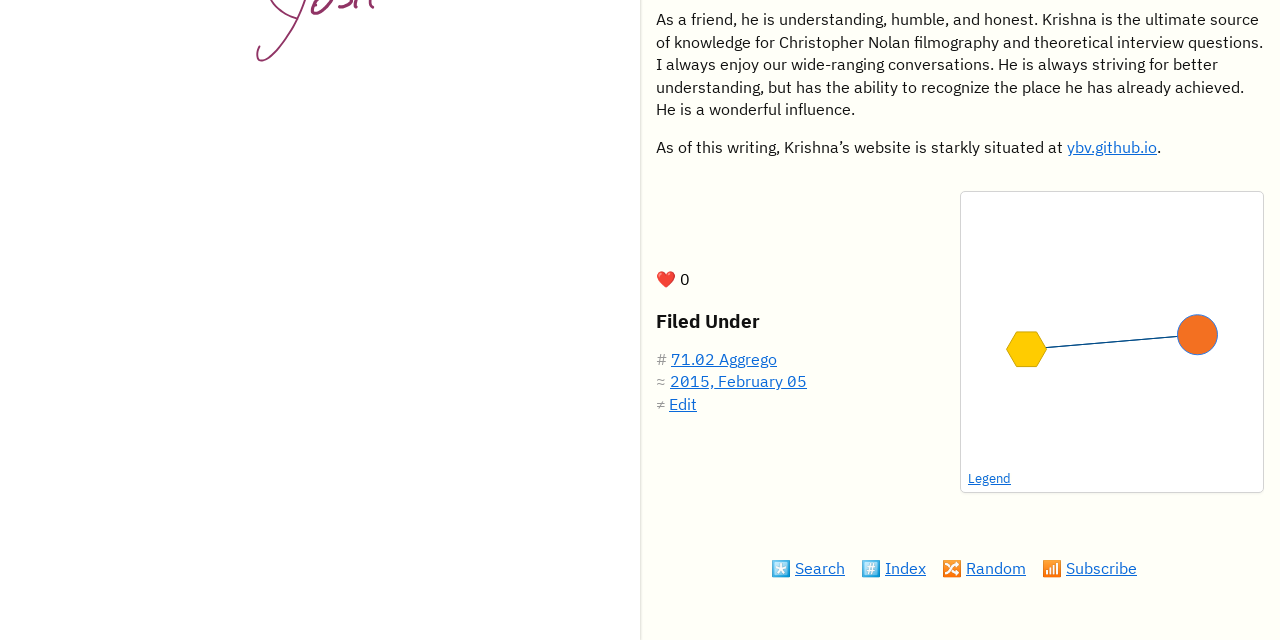Specify the bounding box coordinates (top-left x, top-left y, bottom-right x, bottom-right y) of the UI element in the screenshot that matches this description: ybv.github.io

[0.834, 0.215, 0.904, 0.246]